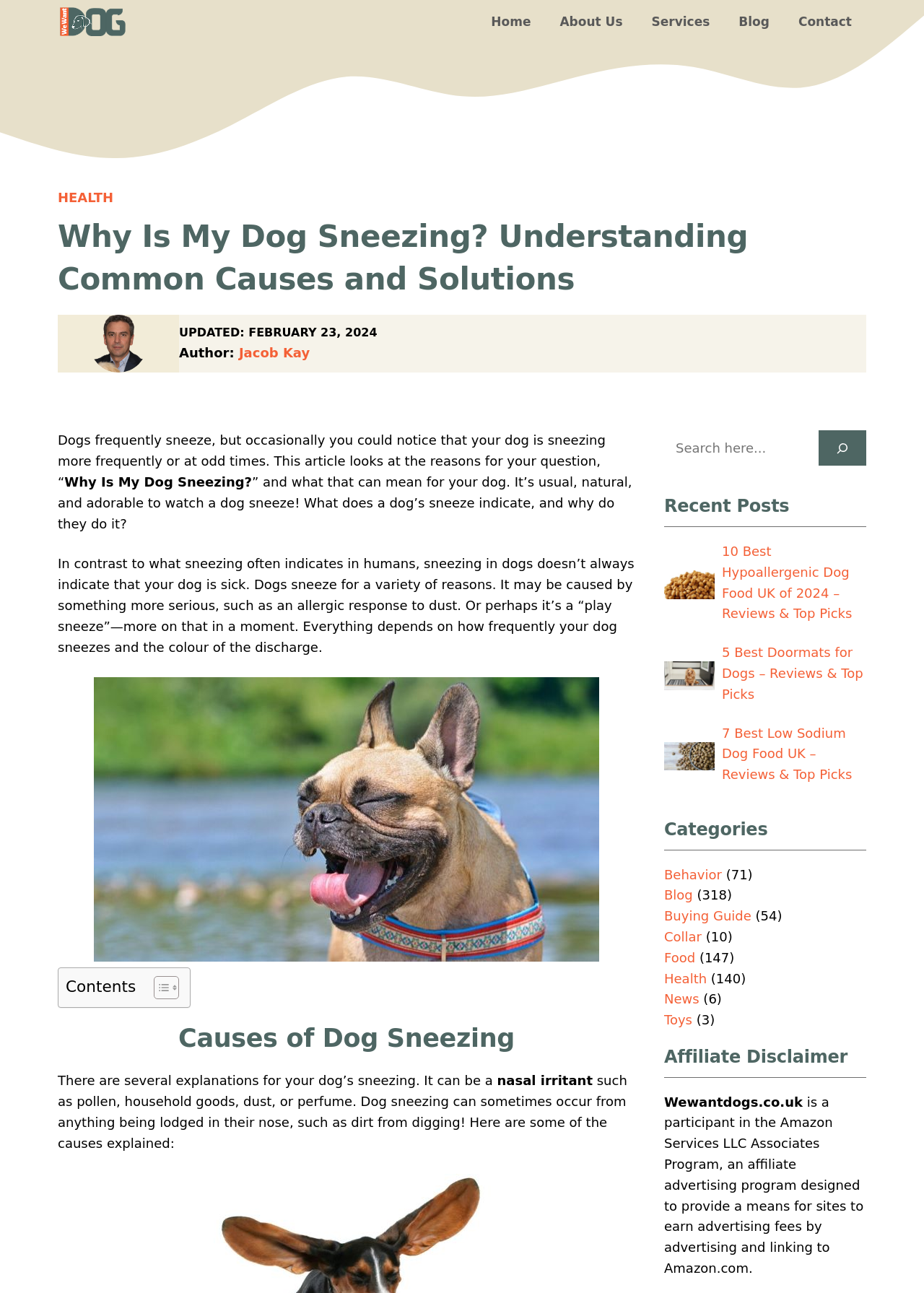Identify the bounding box for the described UI element. Provide the coordinates in (top-left x, top-left y, bottom-right x, bottom-right y) format with values ranging from 0 to 1: Blog

[0.784, 0.0, 0.848, 0.034]